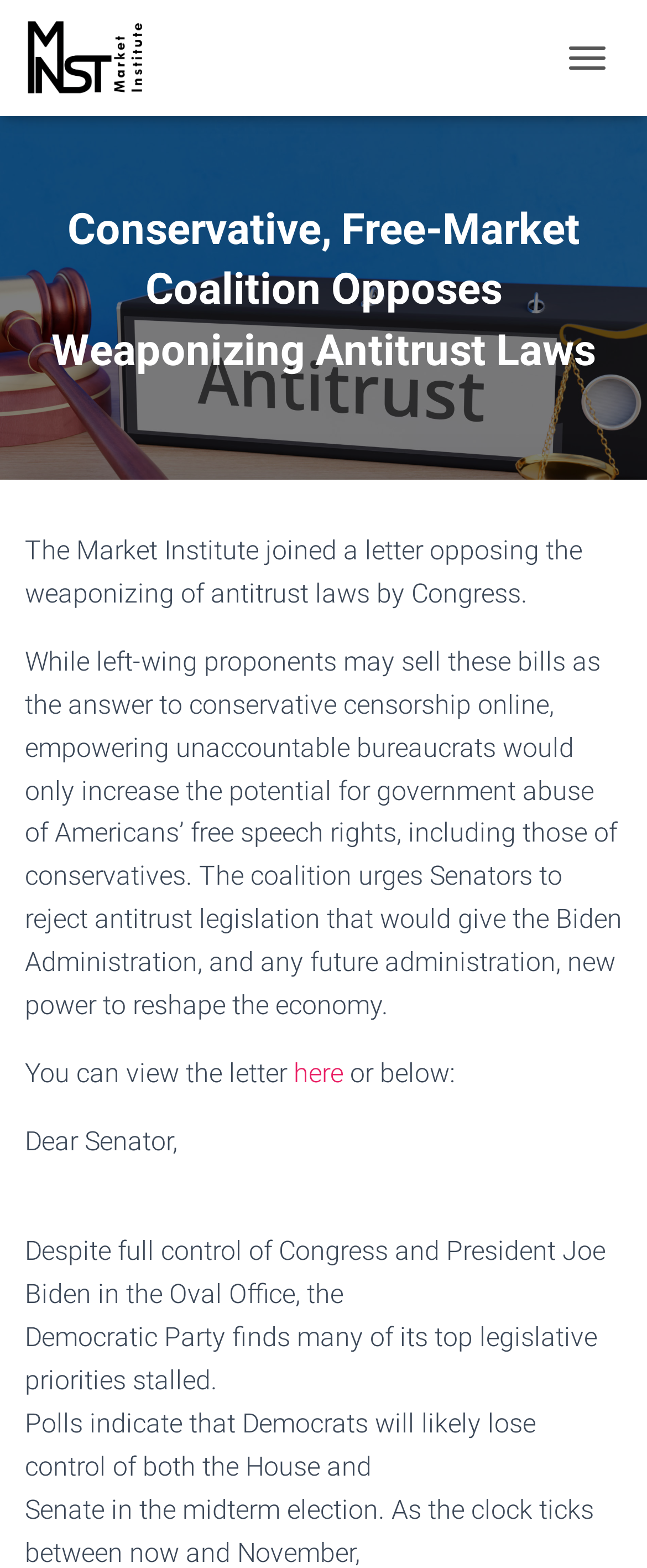Provide an in-depth caption for the elements present on the webpage.

The webpage appears to be an article or news page from the Market Institute, a conservative and free-market organization. At the top left, there is a link to the Market Institute, accompanied by a small image with the same name. 

Below this, there is a prominent heading that reads "Conservative, Free-Market Coalition Opposes Weaponizing Antitrust Laws". 

Underneath the heading, there are several blocks of text. The first block explains that the Market Institute has joined a letter opposing the weaponizing of antitrust laws by Congress. 

The next block of text elaborates on the potential consequences of empowering bureaucrats, citing concerns about government abuse of Americans' free speech rights. 

Following this, there is a sentence that invites readers to view the letter, with a link to "here" provided. 

Below this, the text of the letter is displayed, starting with a formal greeting to a senator. The letter goes on to discuss the Democratic Party's legislative priorities and their prospects in the midterm election.

On the top right, there is a button labeled "TOGGLE NAVIGATION", which suggests that the webpage has a navigation menu that can be expanded or collapsed.